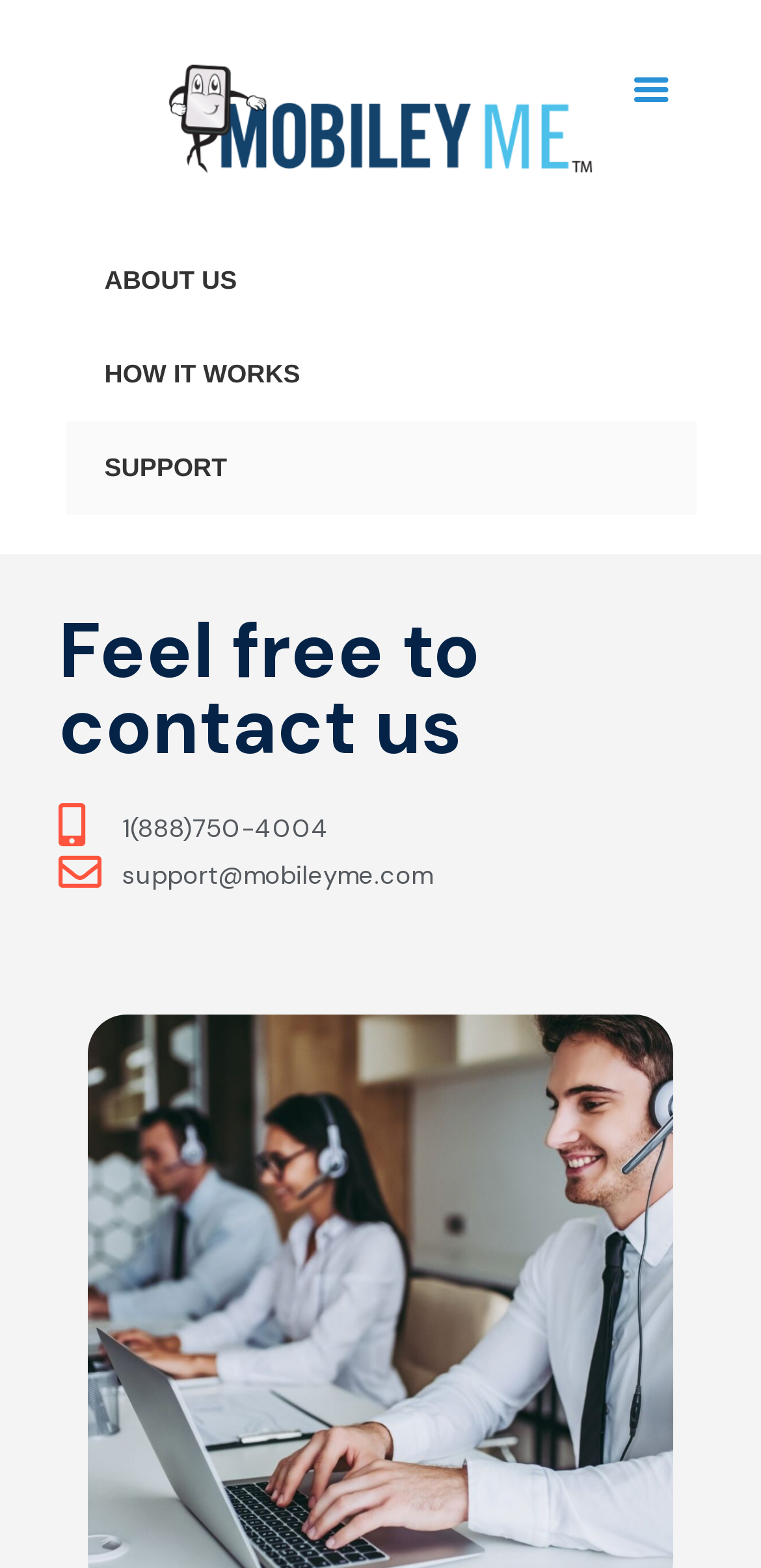Is there a logo on the webpage?
Carefully examine the image and provide a detailed answer to the question.

I found the logo by looking at the image element with the description 'logo2', which is likely a logo image.